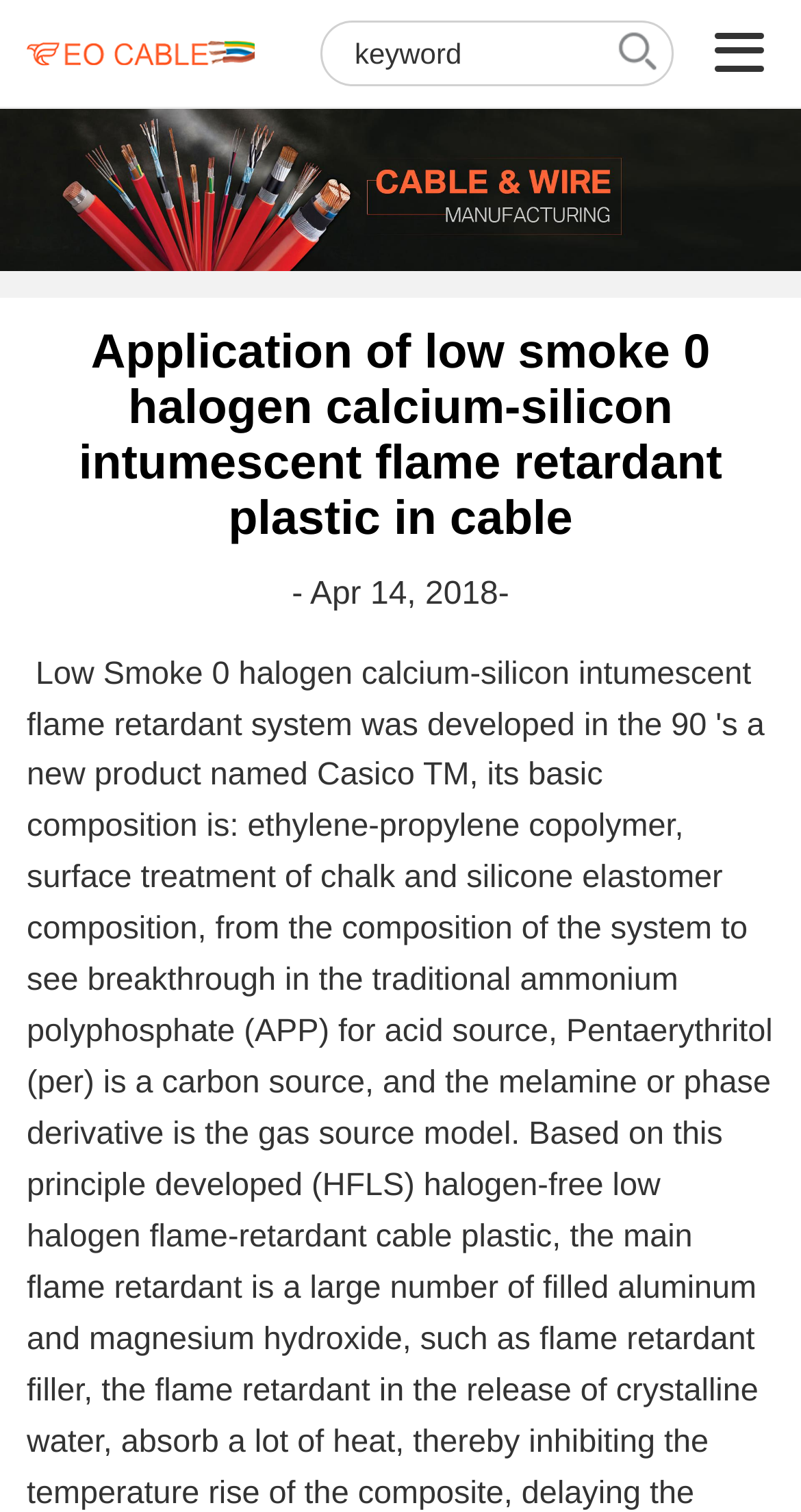What is the function of the button on the webpage?
Based on the image content, provide your answer in one word or a short phrase.

To search or filter